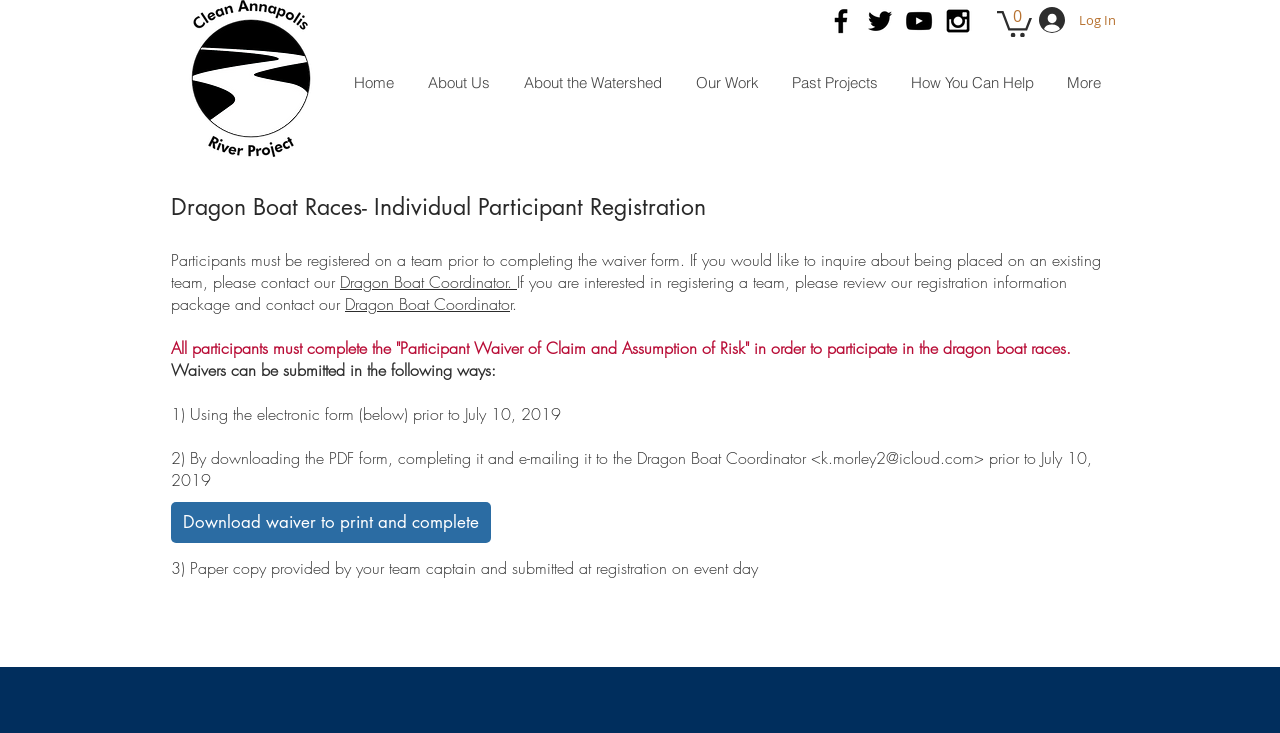Answer the question with a brief word or phrase:
What is the role of the team captain in the waiver submission process?

Providing paper copies